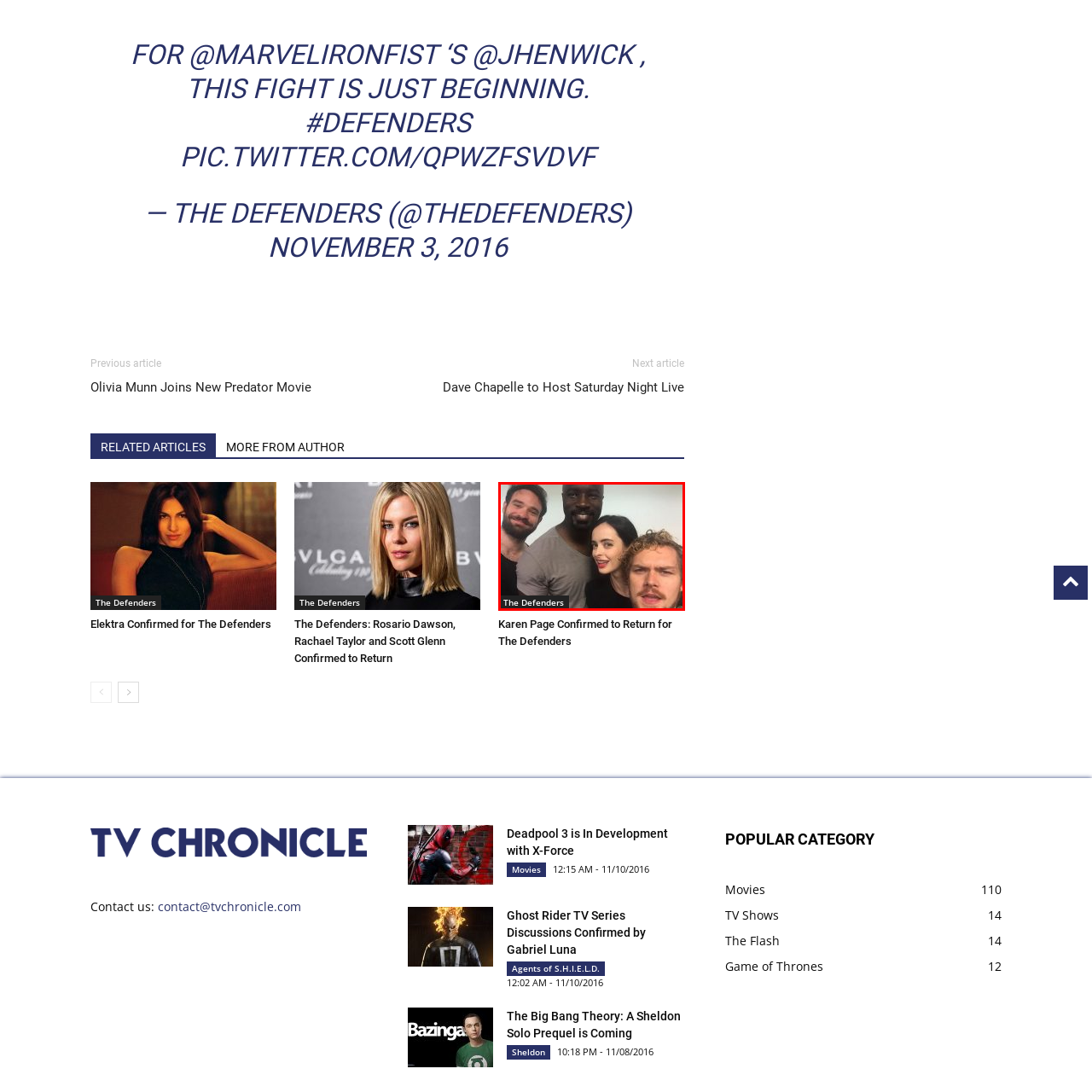What is written at the bottom of the image?
Direct your attention to the image bordered by the red bounding box and answer the question in detail, referencing the image.

The caption states that the prominent text at the bottom of the image reads 'The Defenders', which clearly indicates their association with the hit superhero series.